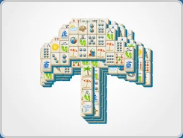What is the shape of the assembled Mahjong puzzle?
Using the visual information from the image, give a one-word or short-phrase answer.

Umbrella